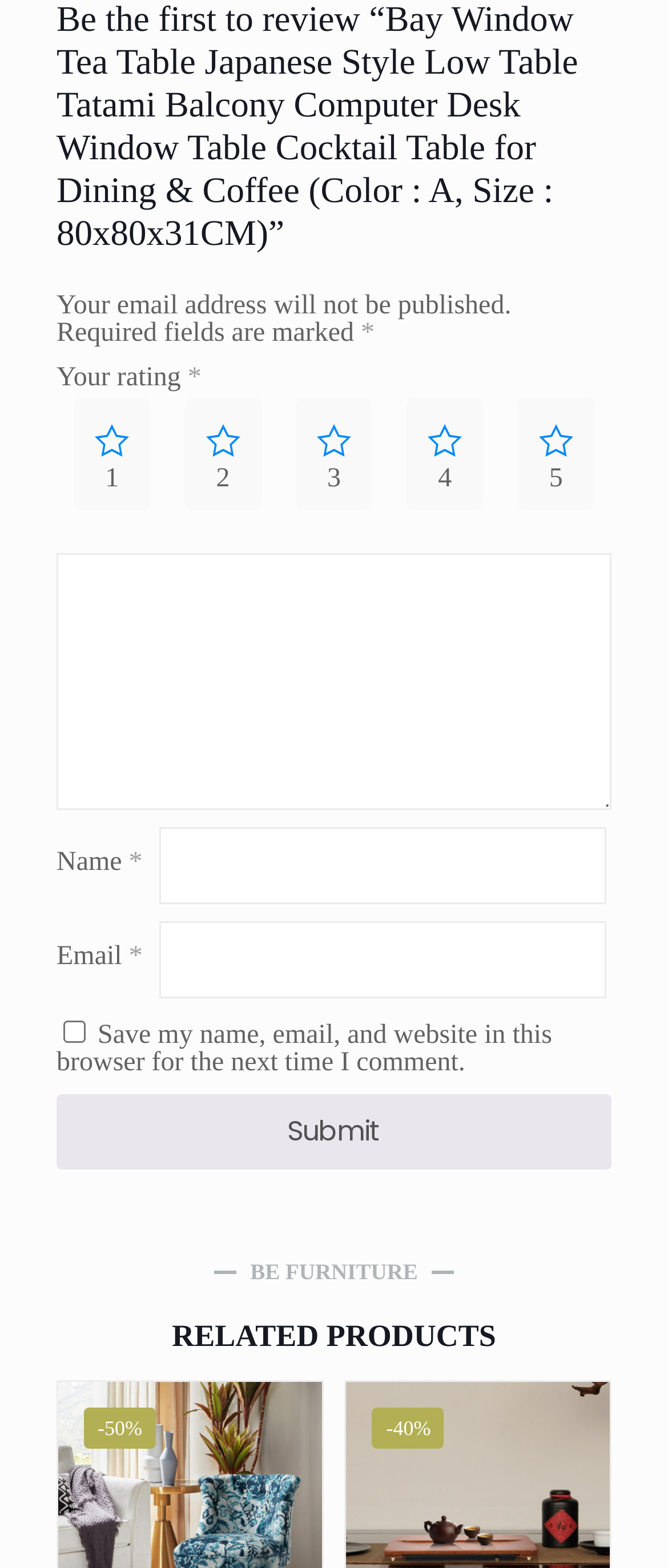Determine the bounding box coordinates of the clickable element to achieve the following action: 'Add to cart'. Provide the coordinates as four float values between 0 and 1, formatted as [left, top, right, bottom].

[0.389, 0.892, 0.455, 0.921]